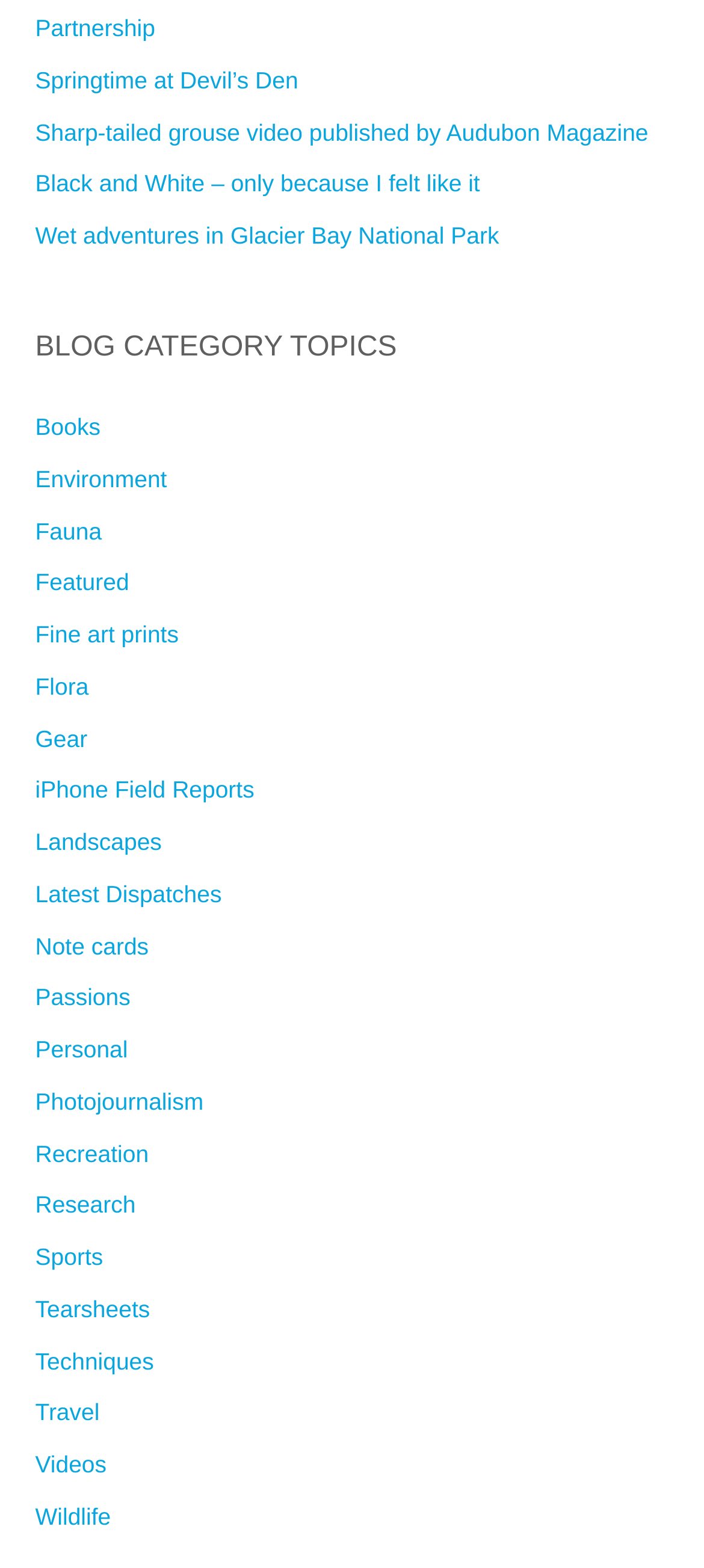Select the bounding box coordinates of the element I need to click to carry out the following instruction: "Learn about Fine art prints".

[0.05, 0.396, 0.254, 0.413]